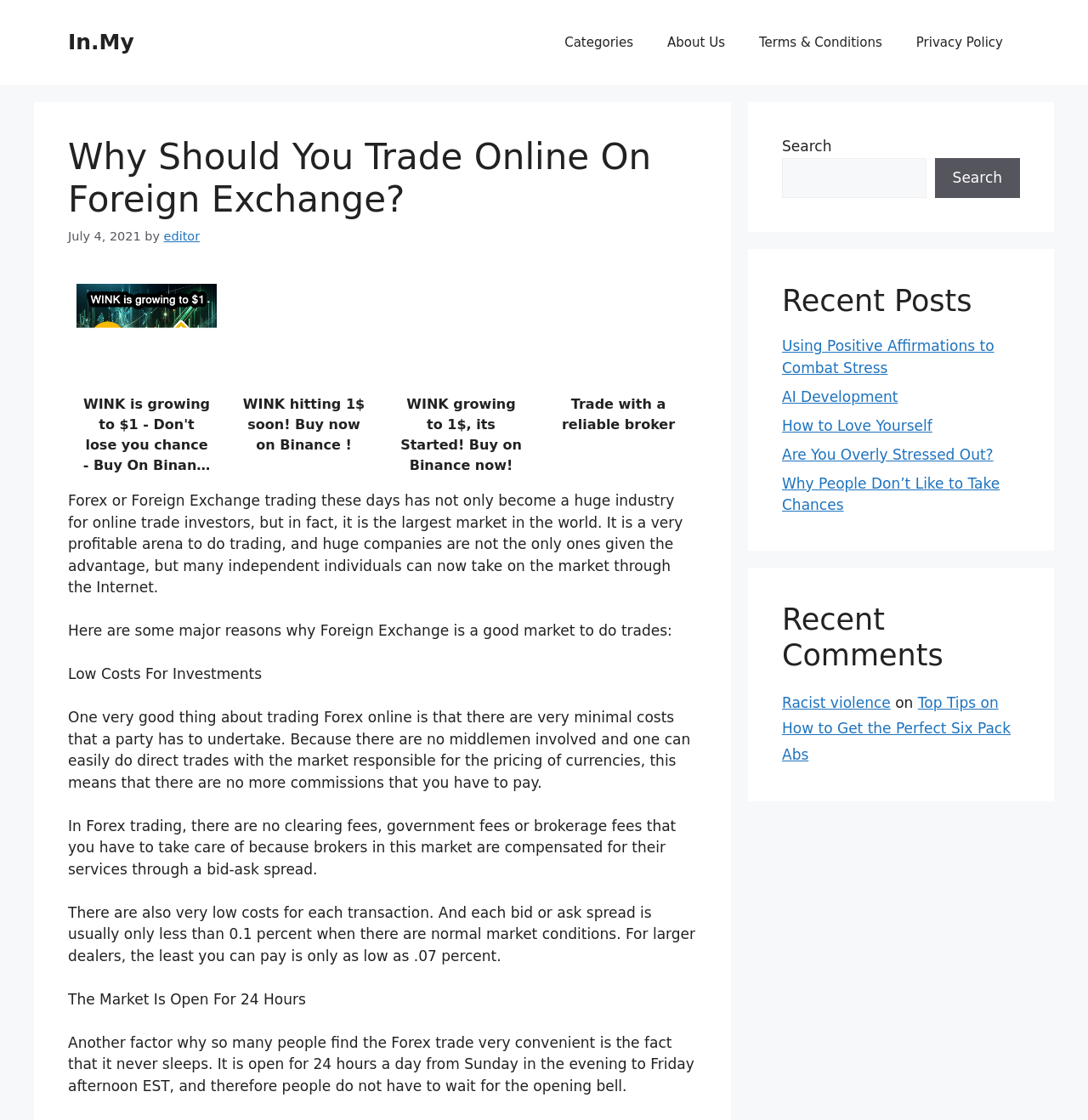Provide a brief response using a word or short phrase to this question:
What is the category of the recent post 'Using Positive Affirmations to Combat Stress'?

Not specified